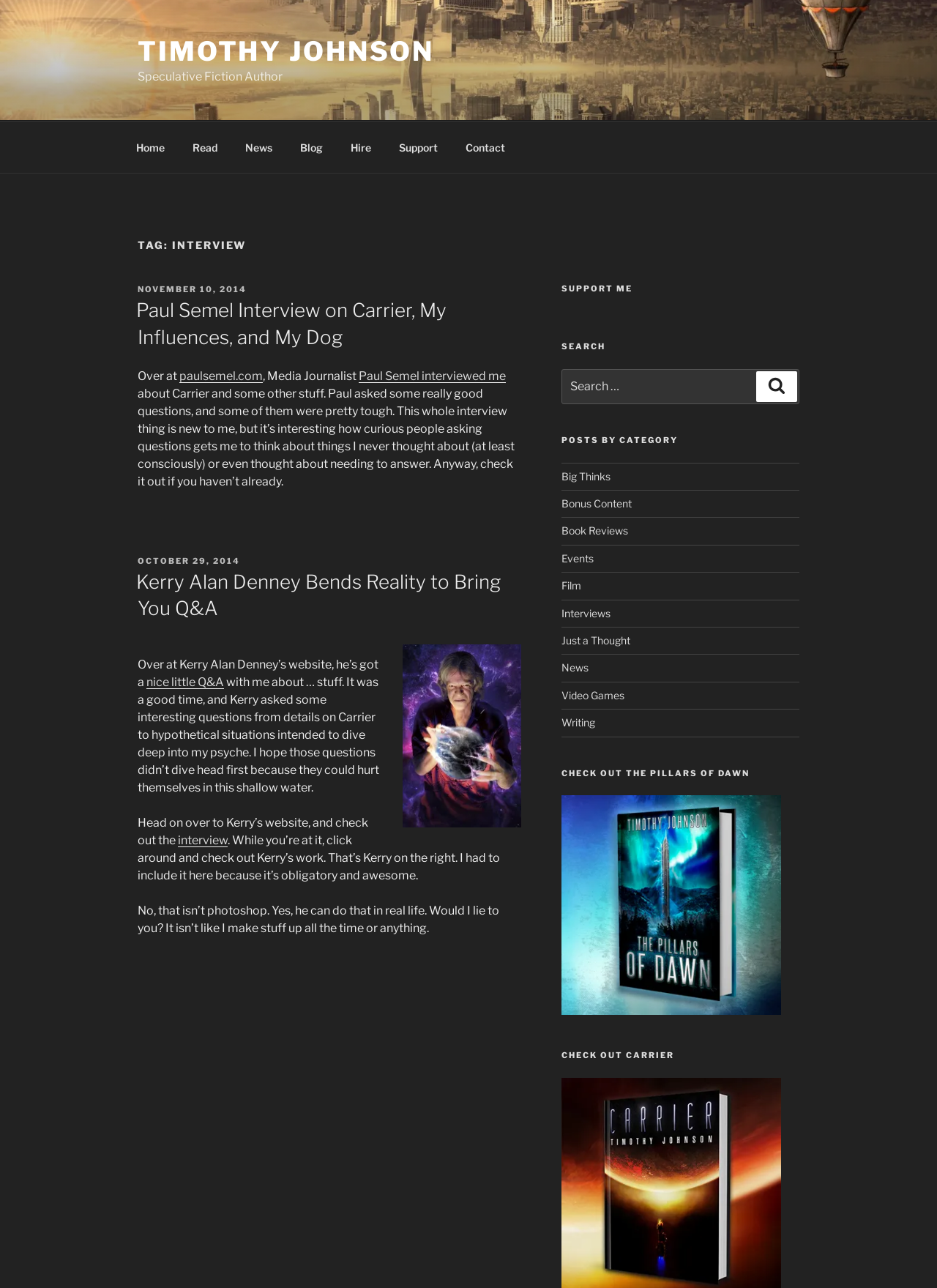Using the format (top-left x, top-left y, bottom-right x, bottom-right y), and given the element description, identify the bounding box coordinates within the screenshot: Blog

[0.306, 0.1, 0.358, 0.128]